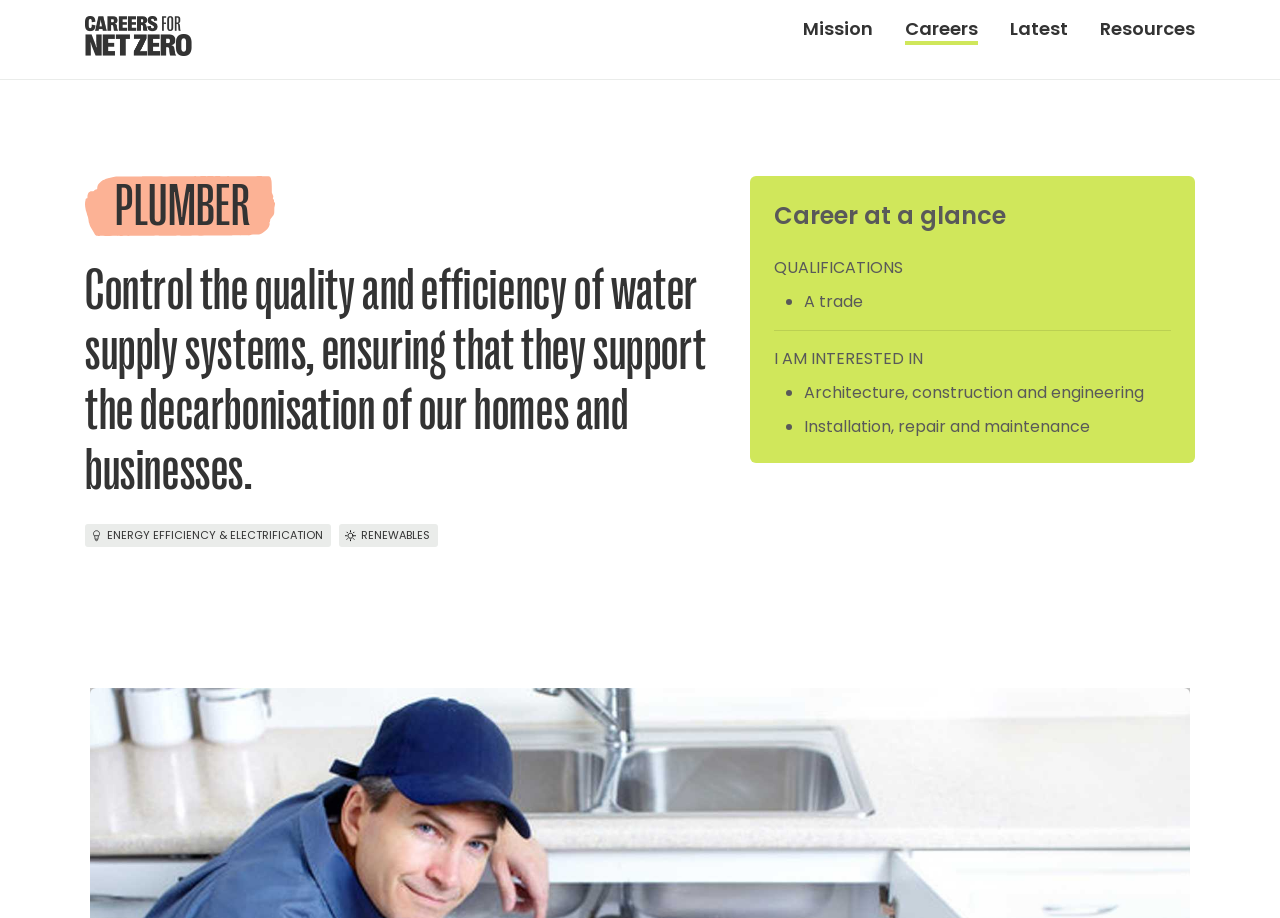Based on the element description: "parent_node: Mission", identify the UI element and provide its bounding box coordinates. Use four float numbers between 0 and 1, [left, top, right, bottom].

[0.066, 0.017, 0.15, 0.069]